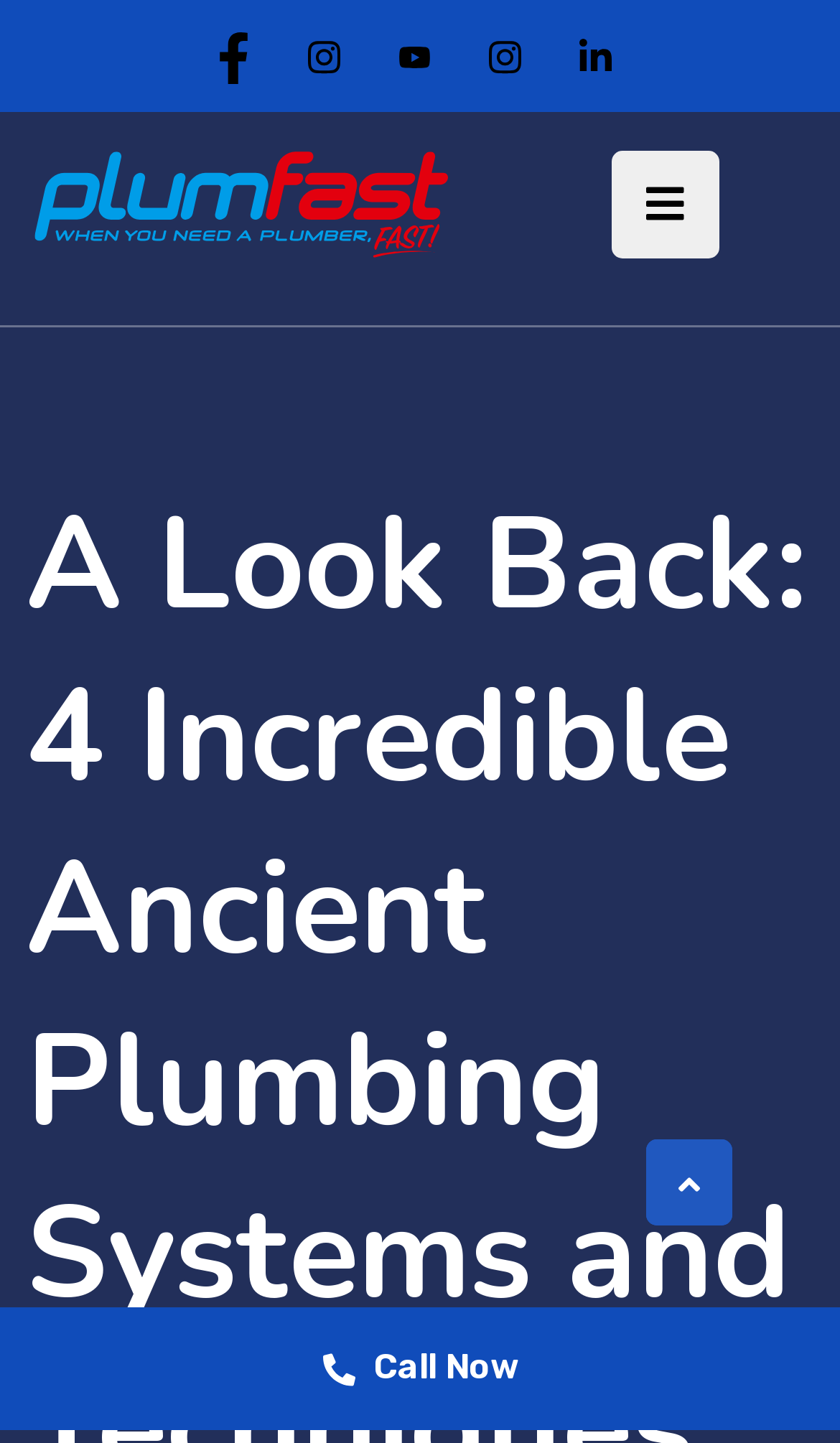Find the bounding box of the element with the following description: "title="Instagram"". The coordinates must be four float numbers between 0 and 1, formatted as [left, top, right, bottom].

[0.365, 0.024, 0.404, 0.052]